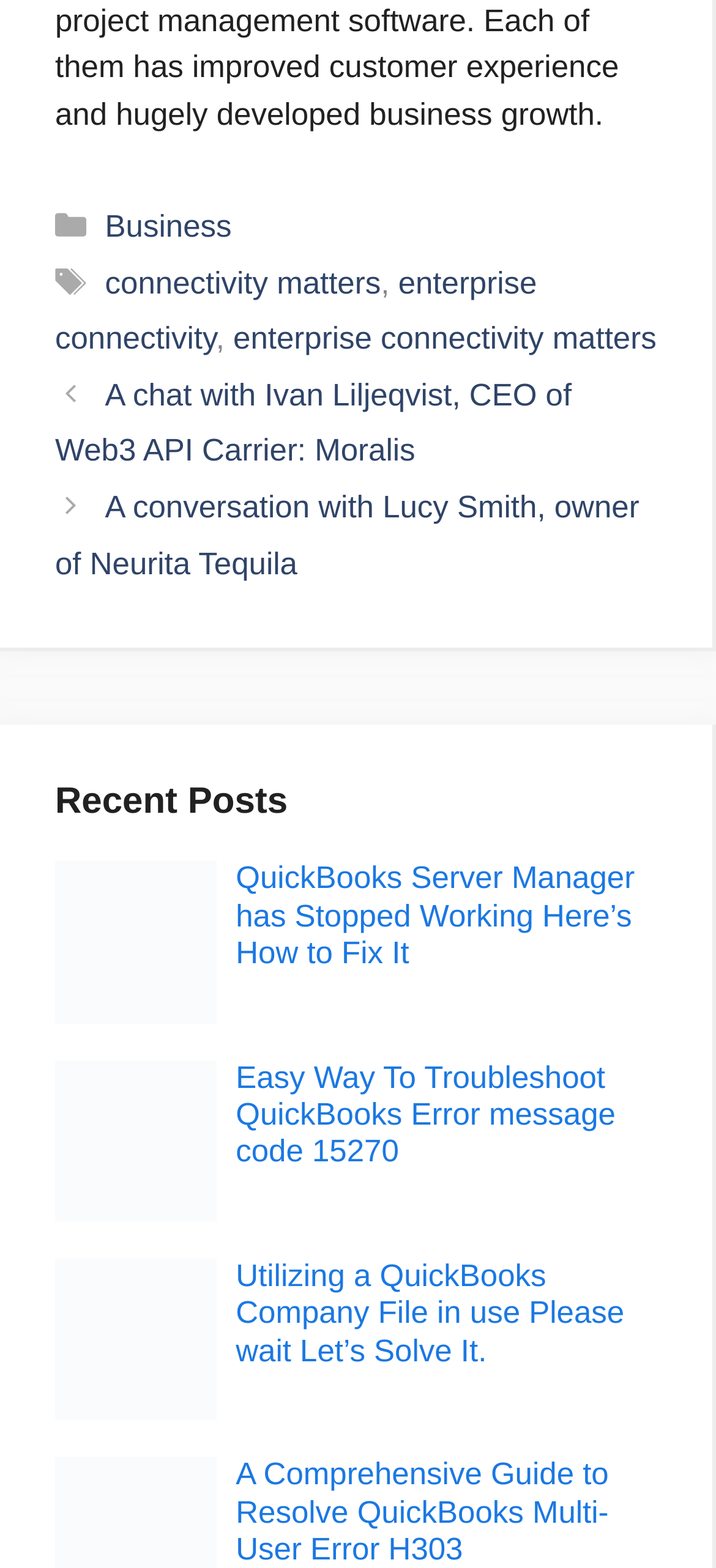How many posts are listed on the webpage?
Refer to the screenshot and deliver a thorough answer to the question presented.

There are five posts listed on the webpage, each with a heading and a link, starting from 'A chat with Ivan Liljeqvist, CEO of Web3 API Carrier: Moralis' to 'A Comprehensive Guide to Resolve QuickBooks Multi-User Error H303'.